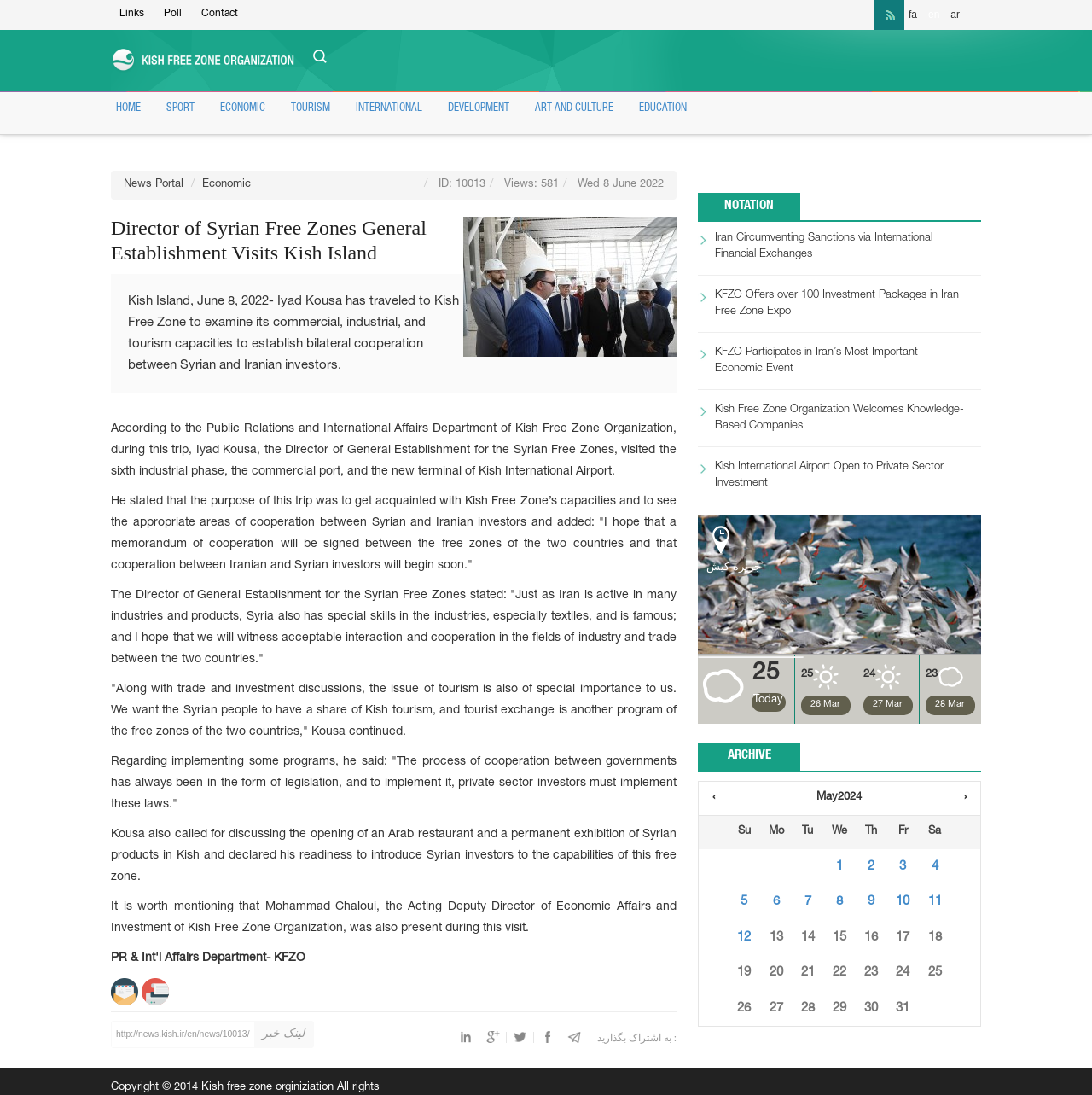Determine the coordinates of the bounding box that should be clicked to complete the instruction: "Click on the HOME link". The coordinates should be represented by four float numbers between 0 and 1: [left, top, right, bottom].

[0.102, 0.094, 0.148, 0.104]